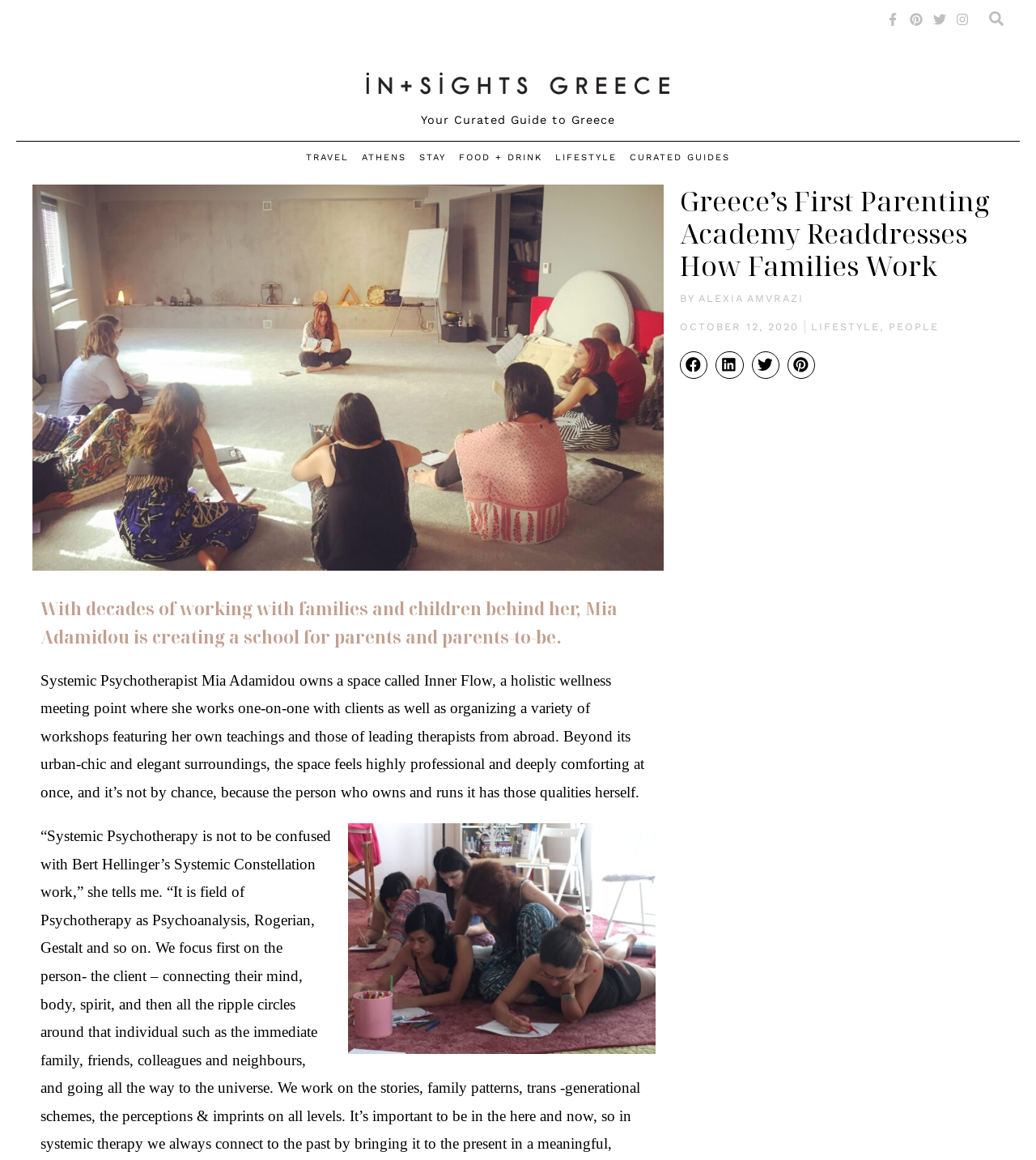Identify the bounding box coordinates of the part that should be clicked to carry out this instruction: "Share on facebook".

[0.656, 0.303, 0.683, 0.326]